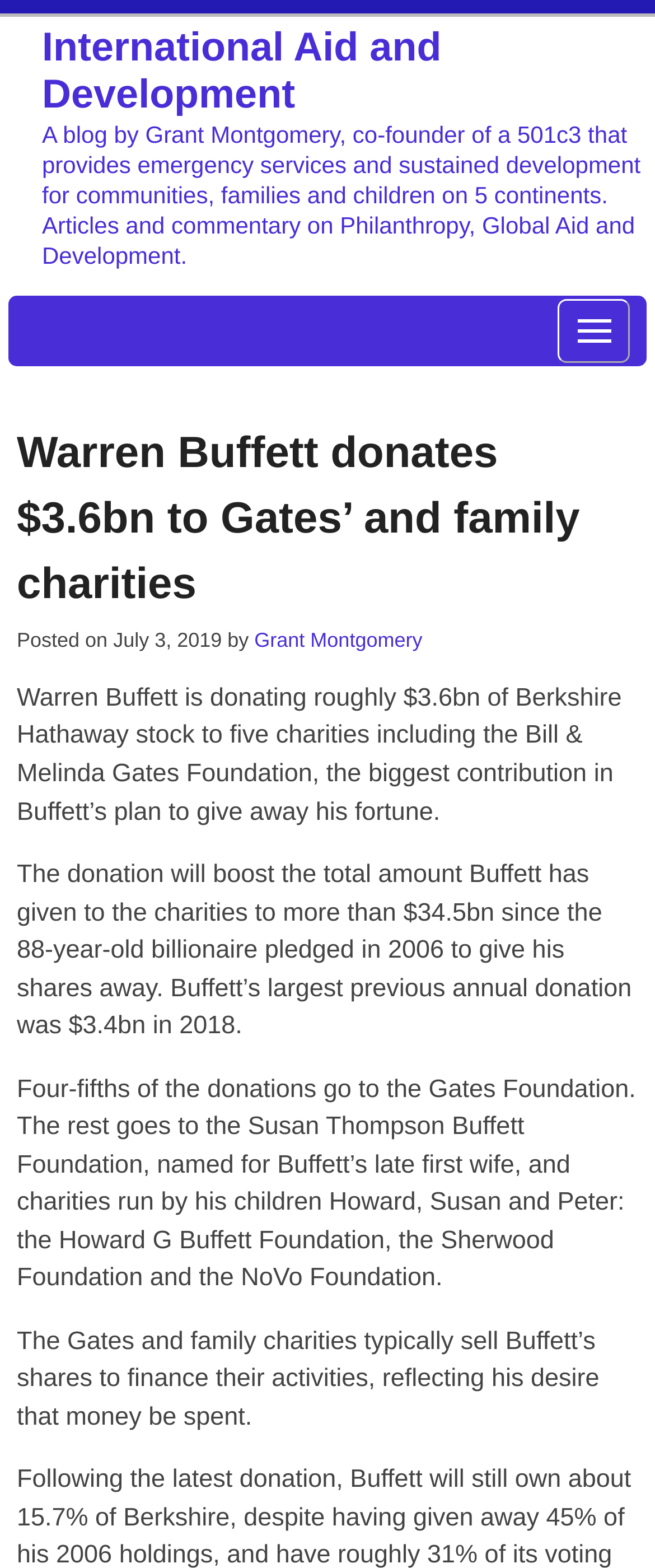How much did Warren Buffett donate to the charities in 2018?
Please answer the question with a single word or phrase, referencing the image.

$3.4bn